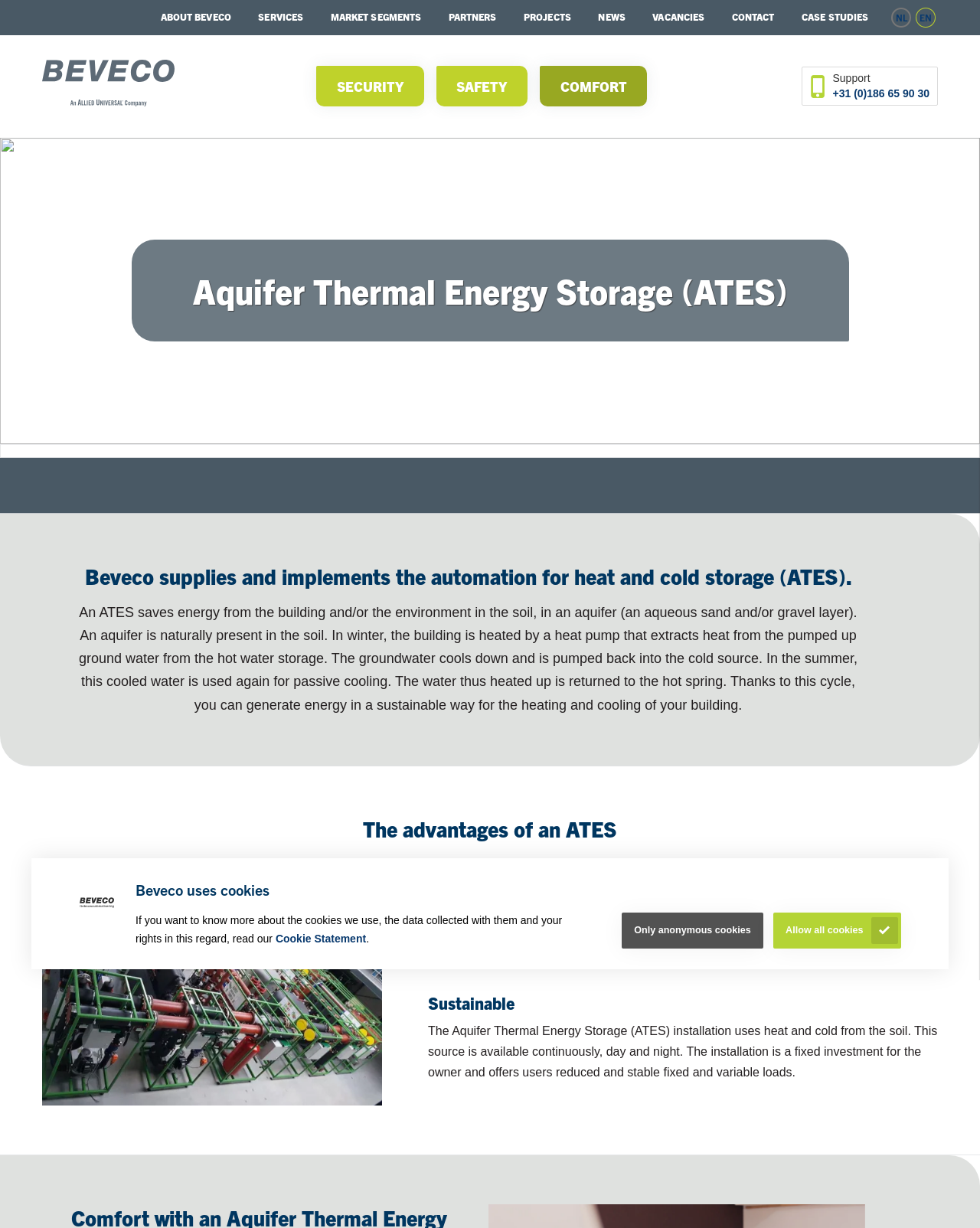Please respond in a single word or phrase: 
What is the purpose of an ATES system?

Generate energy sustainably